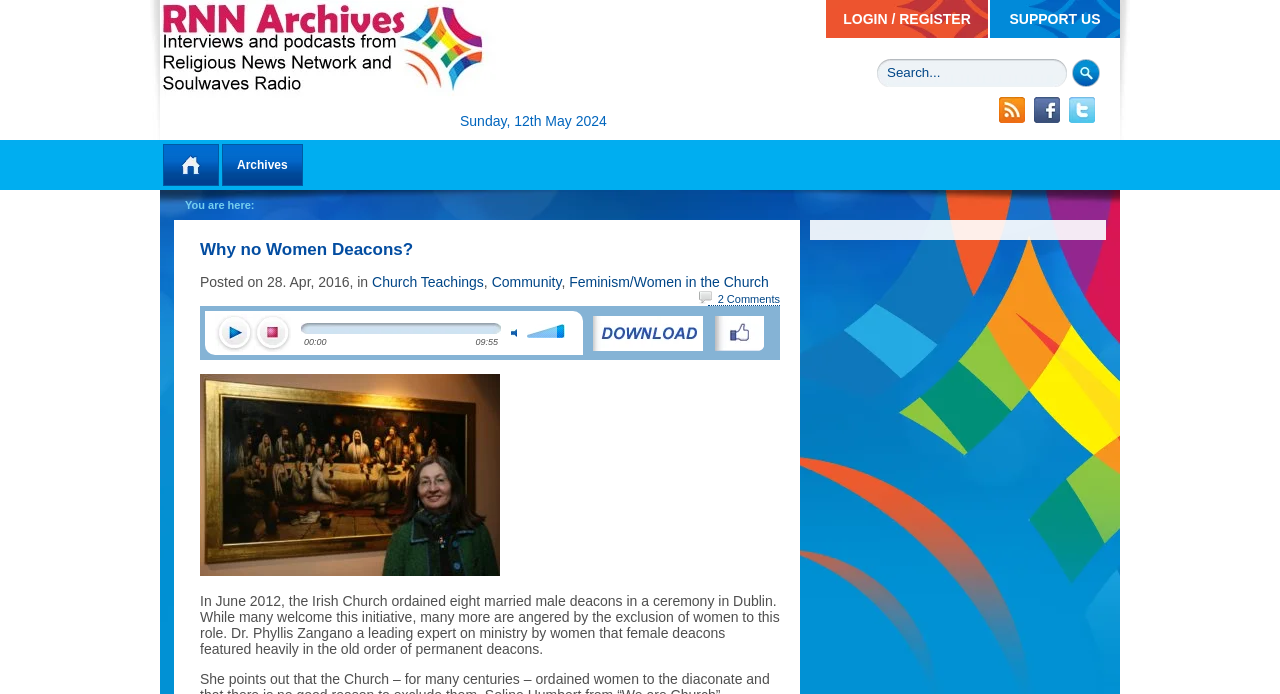From the webpage screenshot, predict the bounding box coordinates (top-left x, top-left y, bottom-right x, bottom-right y) for the UI element described here: title="Right click to Download File"

[0.463, 0.487, 0.549, 0.51]